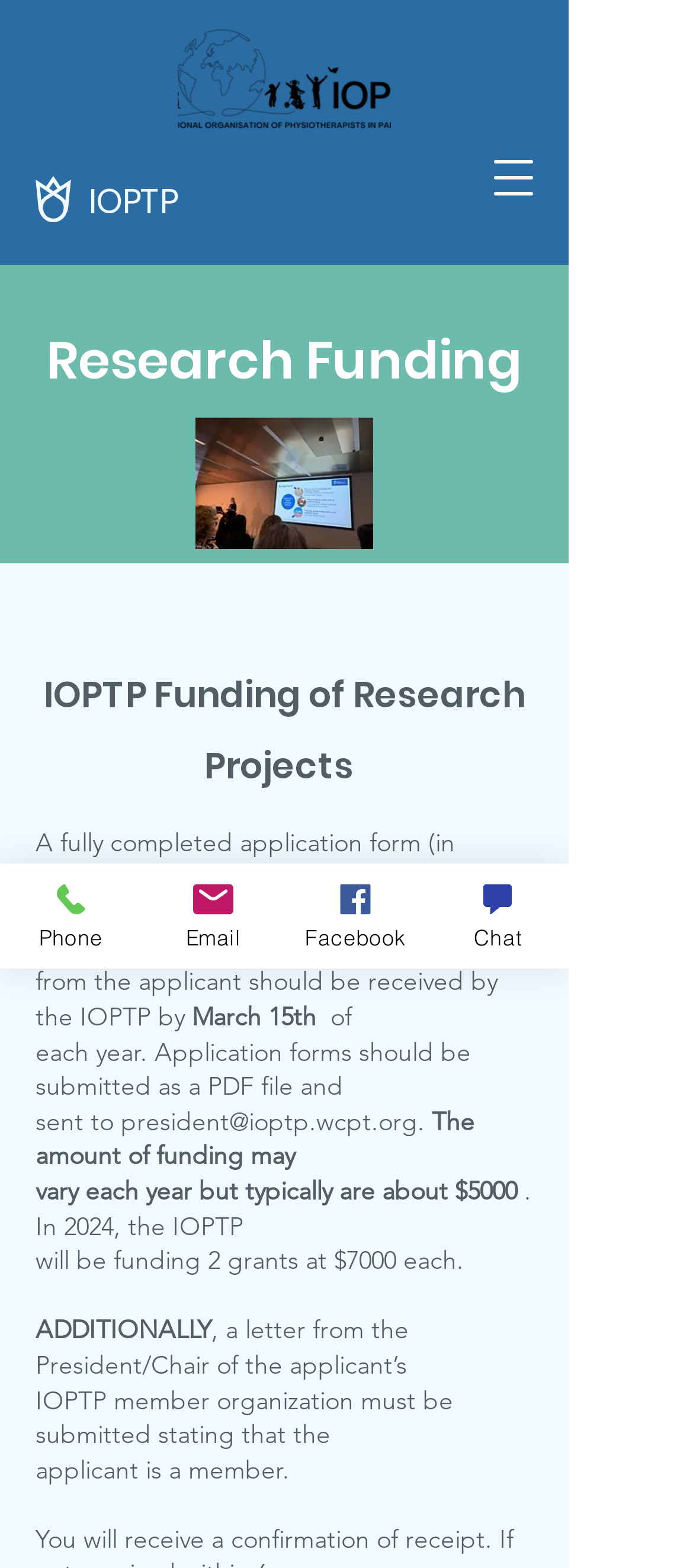Offer a thorough description of the webpage.

The webpage is about Research Funding provided by Mysite, specifically IOPTP (International Organization of Physical Therapists in Pediatrics). At the top left, there is a logo of IOPTP, and next to it, there is a navigation menu button. 

Below the logo, there is a heading "Research Funding" followed by a subheading "IOPTP Funding of Research Projects". 

On the left side, there is a section that provides detailed information about the funding application process. It starts with a paragraph explaining the required documents, including a fully completed application form and a CV from the applicant. The deadline for submission is March 15th every year, and the application forms should be submitted as a PDF file to the president's email address. 

The section also explains that the amount of funding may vary each year, but typically, it is around $5000. However, in 2024, the IOPTP will be funding 2 grants at $7000 each. Additionally, a letter from the President/Chair of the applicant's IOPTP member organization must be submitted, stating that the applicant is a member.

At the bottom of the page, there are four links to contact Mysite: Phone, Email, Facebook, and Chat. Each link has an associated image.